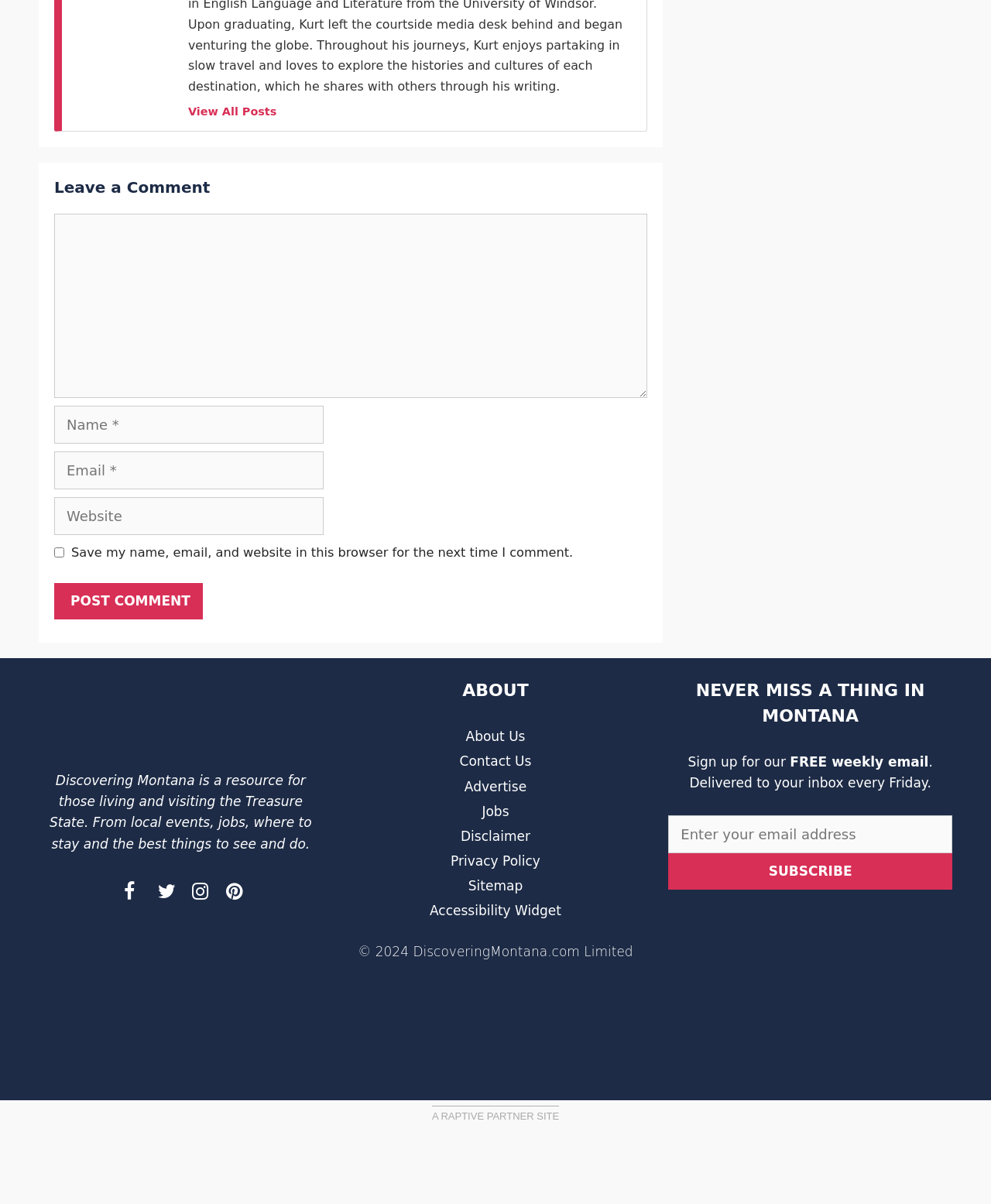What is the purpose of the website?
Please respond to the question with a detailed and thorough explanation.

The website appears to be a resource for those living and visiting Montana, providing information on local events, jobs, where to stay, and the best things to see and do, as indicated by the static text 'Discovering Montana is a resource for those living and visiting the Treasure State...'.